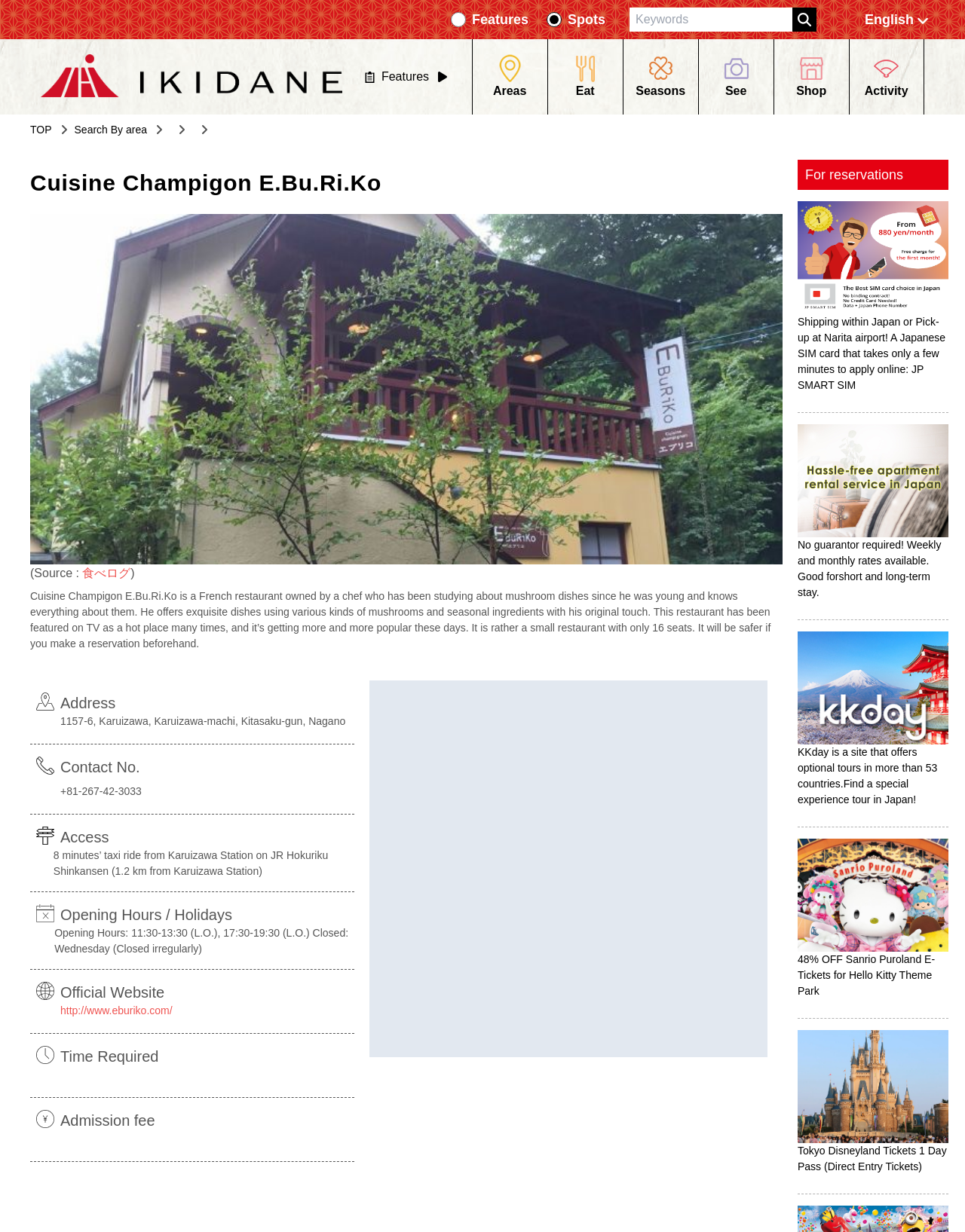Determine the bounding box coordinates of the clickable element necessary to fulfill the instruction: "Click on Features". Provide the coordinates as four float numbers within the 0 to 1 range, i.e., [left, top, right, bottom].

[0.377, 0.055, 0.466, 0.07]